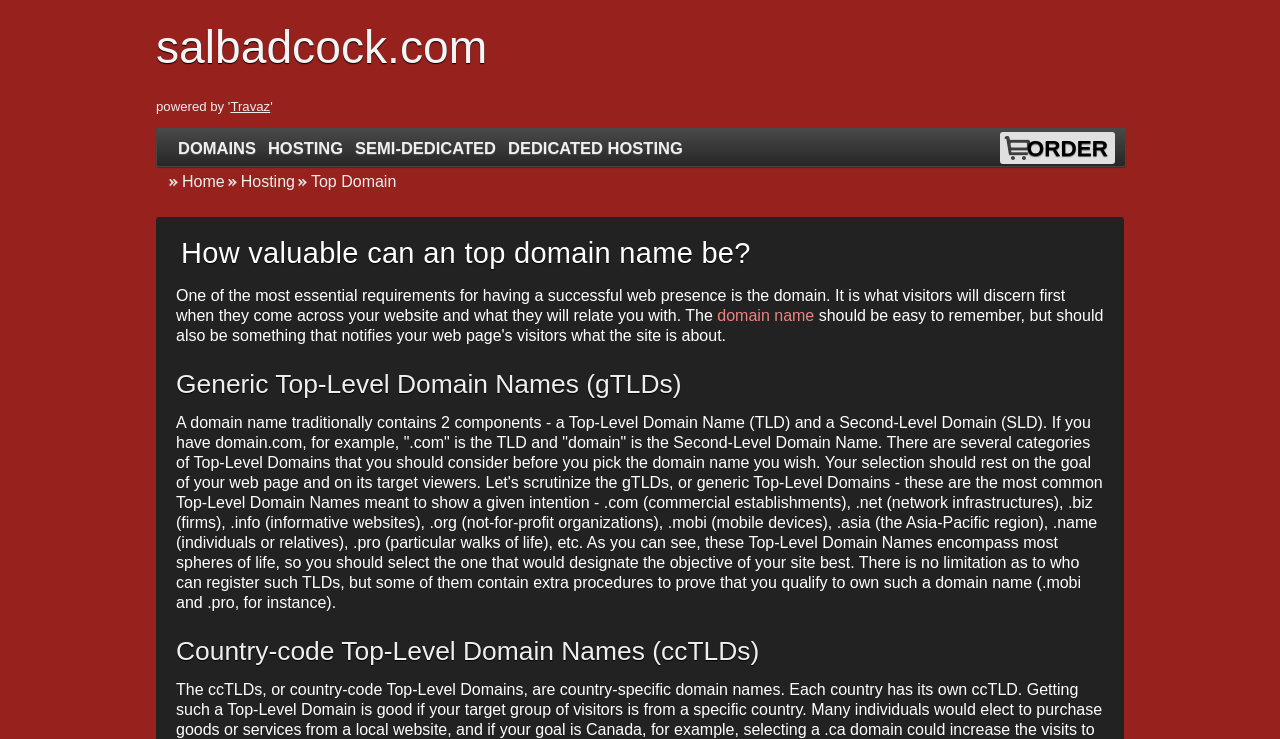Please determine the bounding box coordinates of the element to click in order to execute the following instruction: "Read about 'Generic Top-Level Domain Names'". The coordinates should be four float numbers between 0 and 1, specified as [left, top, right, bottom].

[0.138, 0.503, 0.862, 0.537]